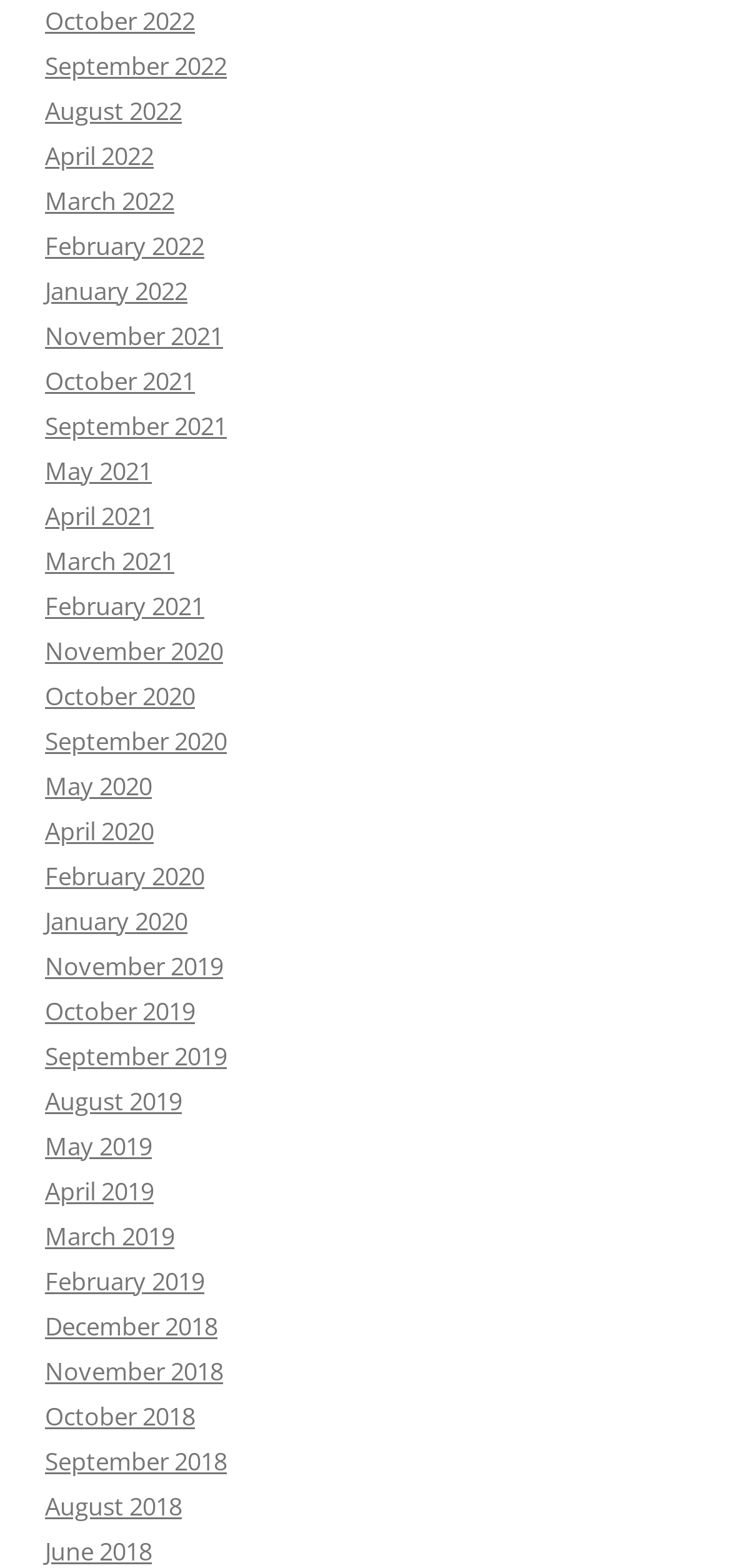Locate the bounding box coordinates of the area to click to fulfill this instruction: "View September 2021". The bounding box should be presented as four float numbers between 0 and 1, in the order [left, top, right, bottom].

[0.062, 0.26, 0.31, 0.282]